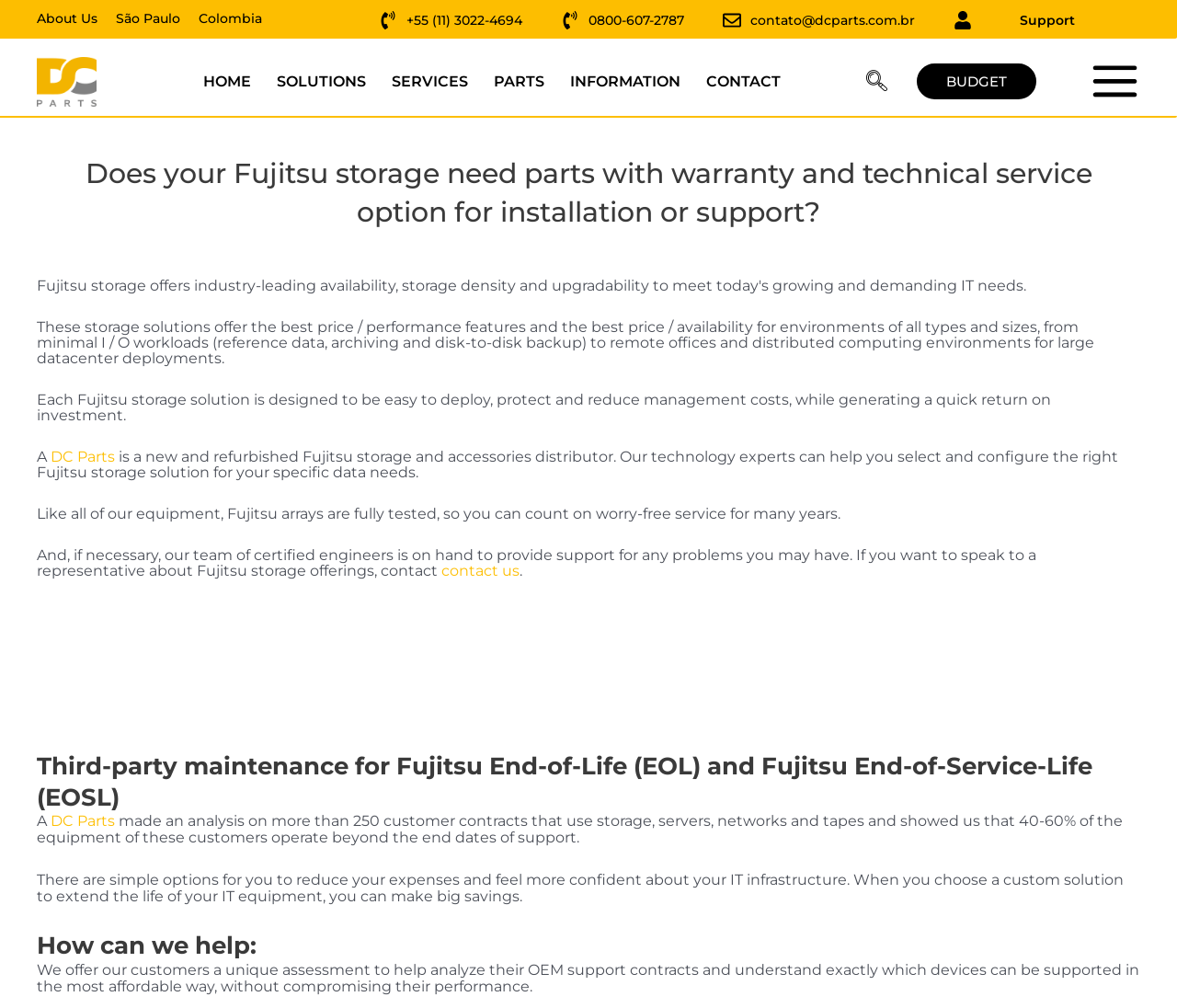Show the bounding box coordinates of the element that should be clicked to complete the task: "Navigate to HOME page".

[0.162, 0.068, 0.224, 0.094]